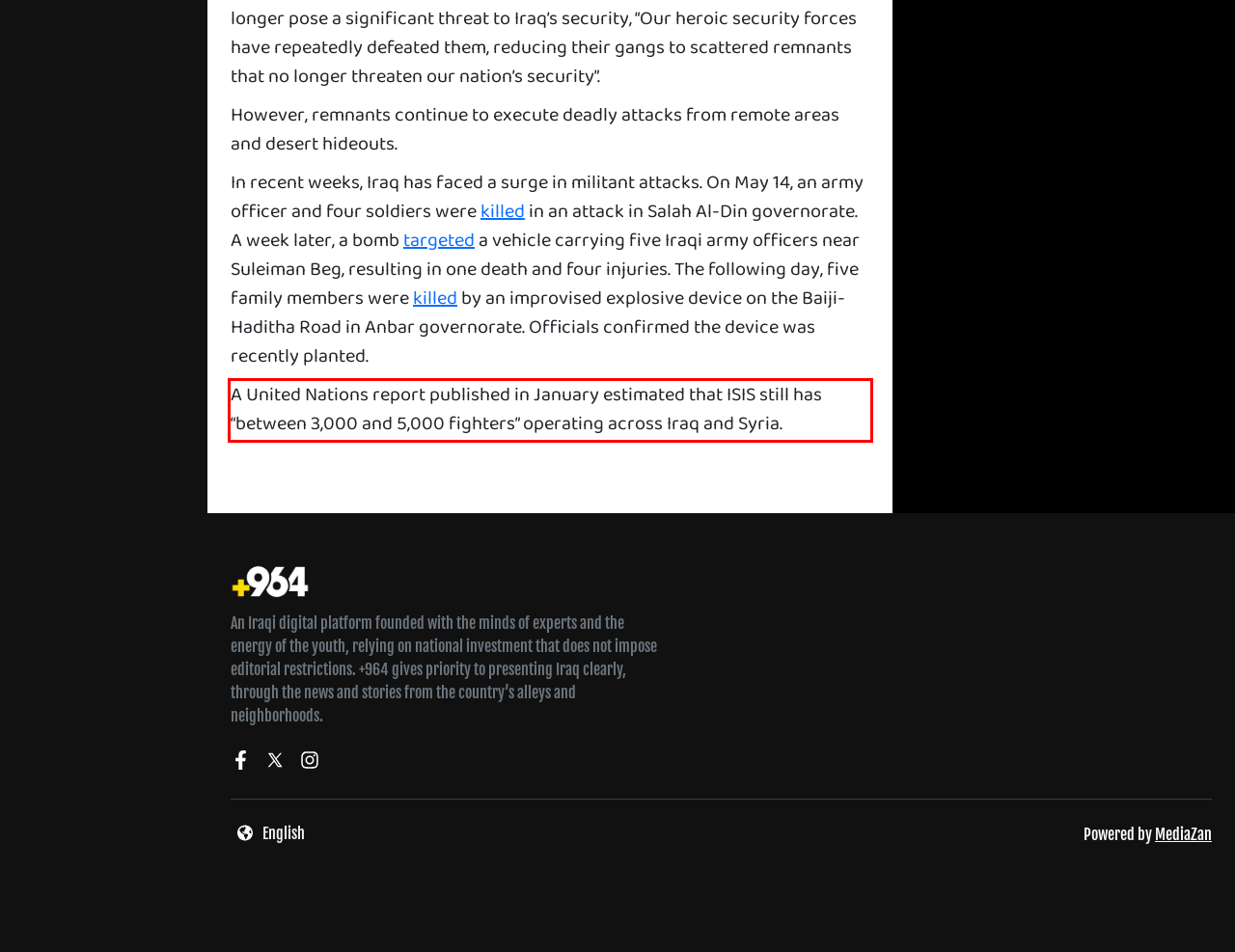Identify and extract the text within the red rectangle in the screenshot of the webpage.

A United Nations report published in January estimated that ISIS still has “between 3,000 and 5,000 fighters” operating across Iraq and Syria.